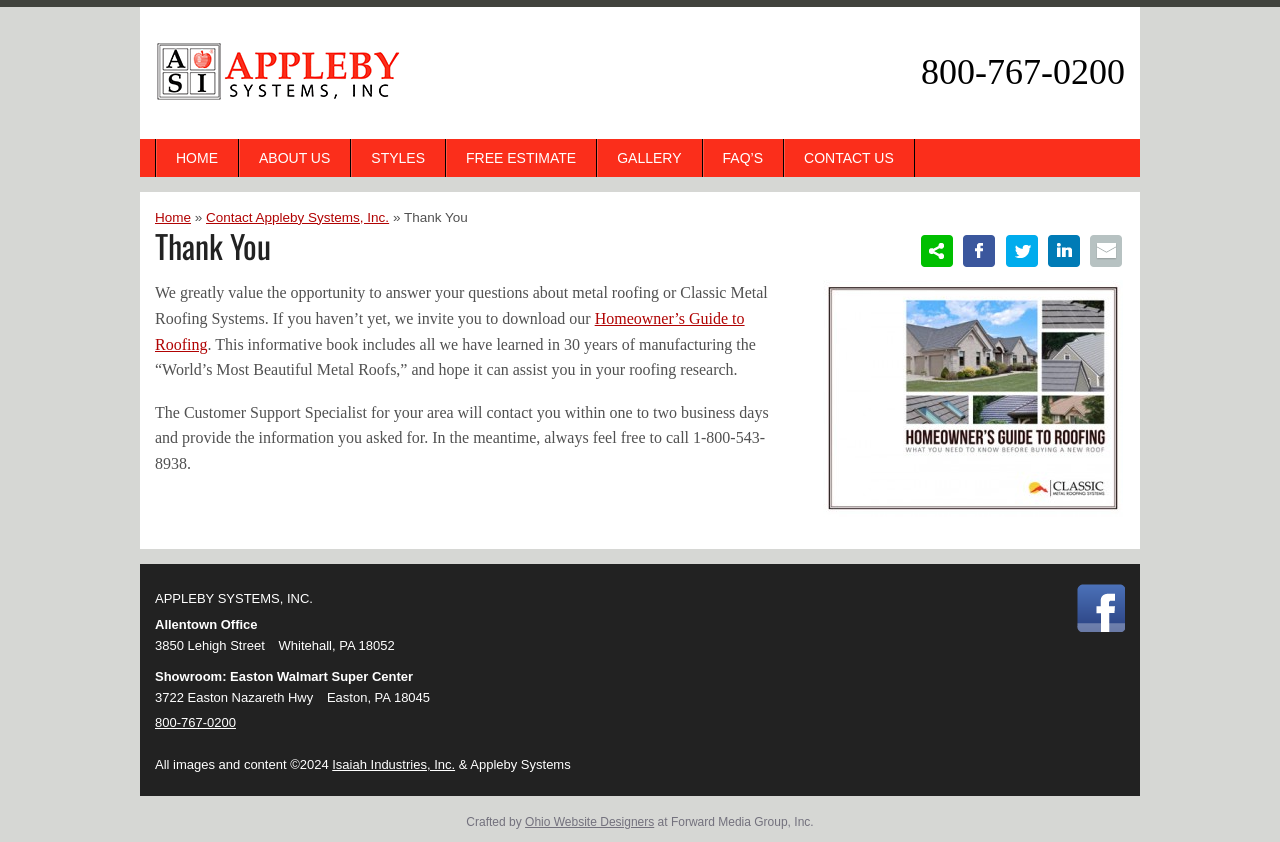Given the content of the image, can you provide a detailed answer to the question?
What is the address of the Allentown office?

I found the address by looking at the contact information section on the webpage, which lists the address as 3850 Lehigh Street, Whitehall, PA 18052.